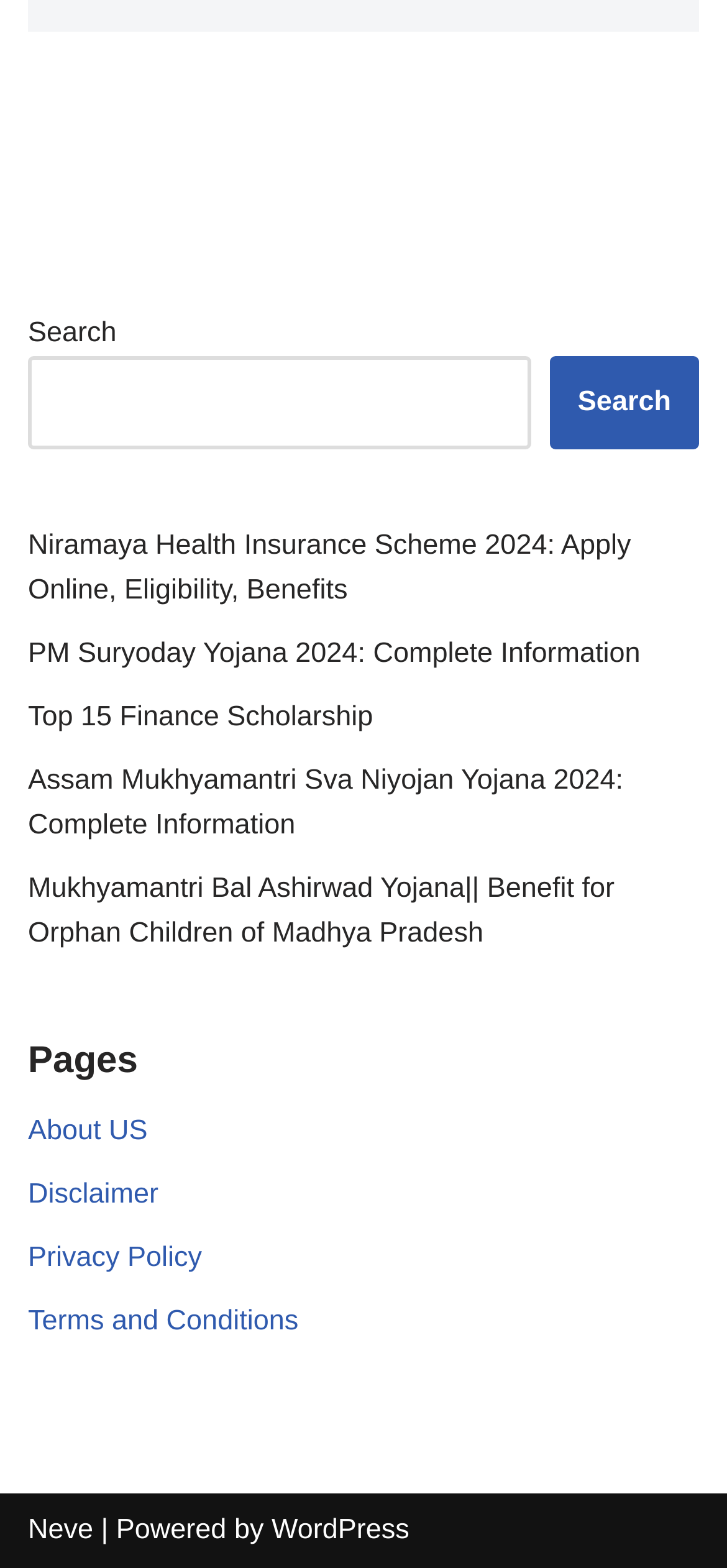Please mark the clickable region by giving the bounding box coordinates needed to complete this instruction: "Go to the WordPress website".

[0.373, 0.966, 0.563, 0.986]